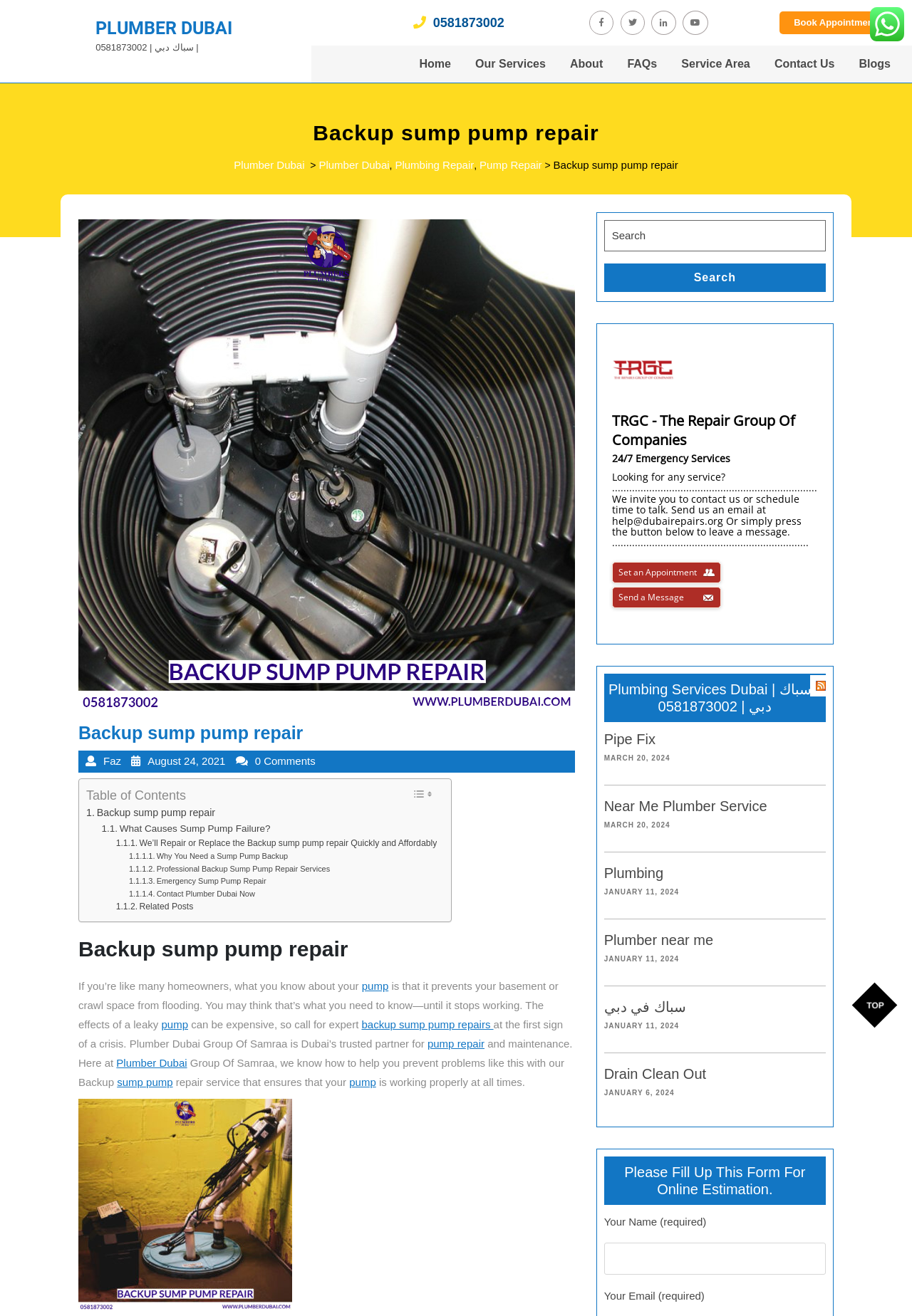Identify the bounding box coordinates for the UI element described as: "05818730020581873002". The coordinates should be provided as four floats between 0 and 1: [left, top, right, bottom].

[0.365, 0.009, 0.553, 0.026]